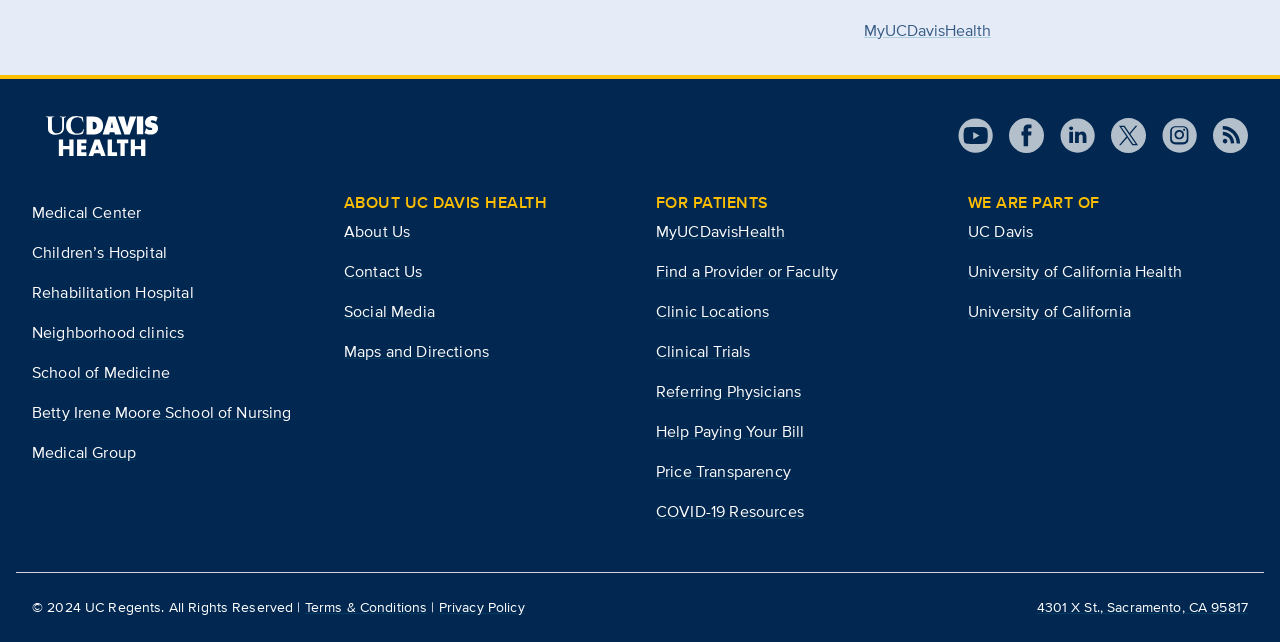Kindly determine the bounding box coordinates of the area that needs to be clicked to fulfill this instruction: "Go to Medical Center".

[0.025, 0.313, 0.11, 0.348]